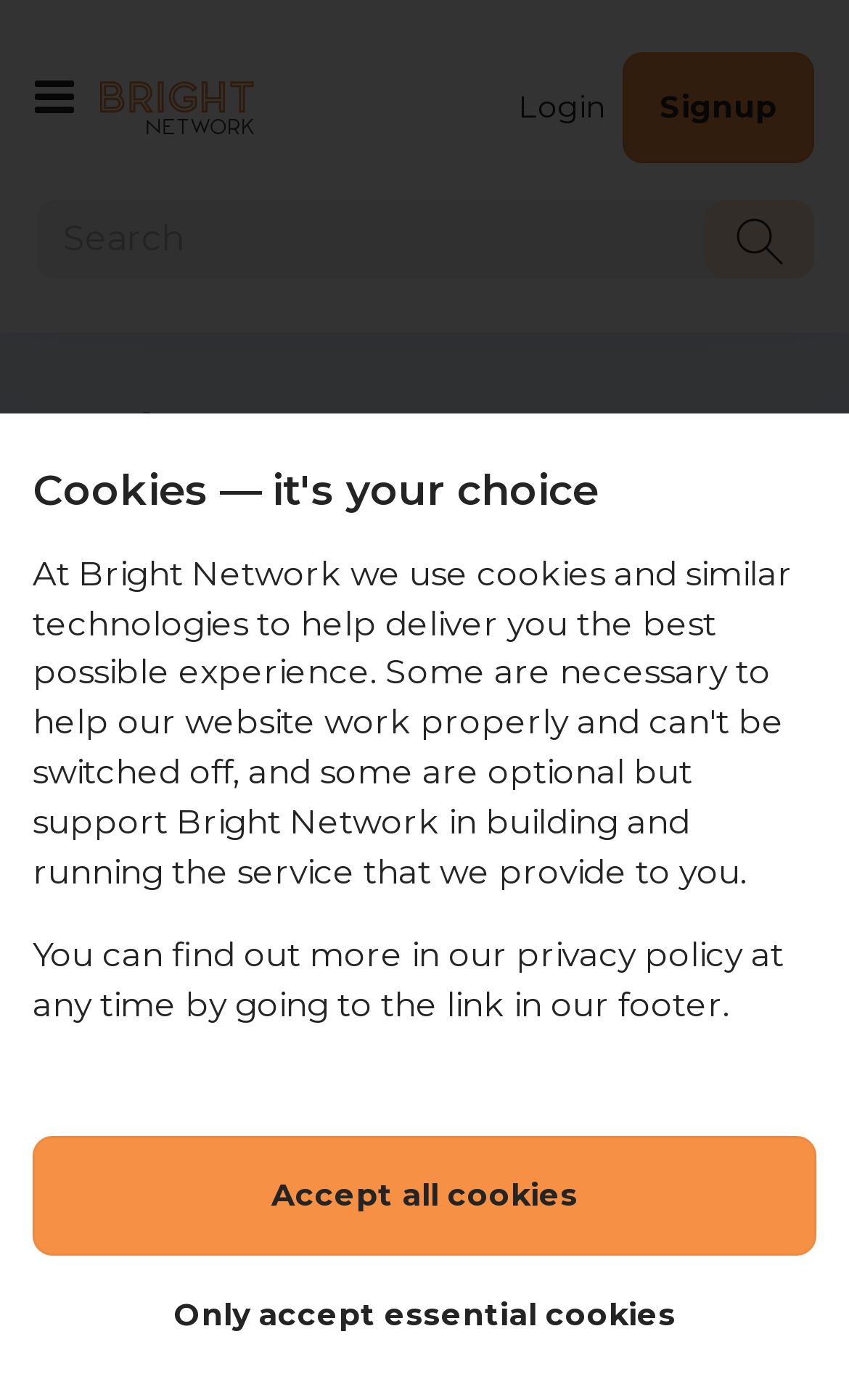Can you pinpoint the bounding box coordinates for the clickable element required for this instruction: "Go to Home page"? The coordinates should be four float numbers between 0 and 1, i.e., [left, top, right, bottom].

[0.118, 0.06, 0.299, 0.09]